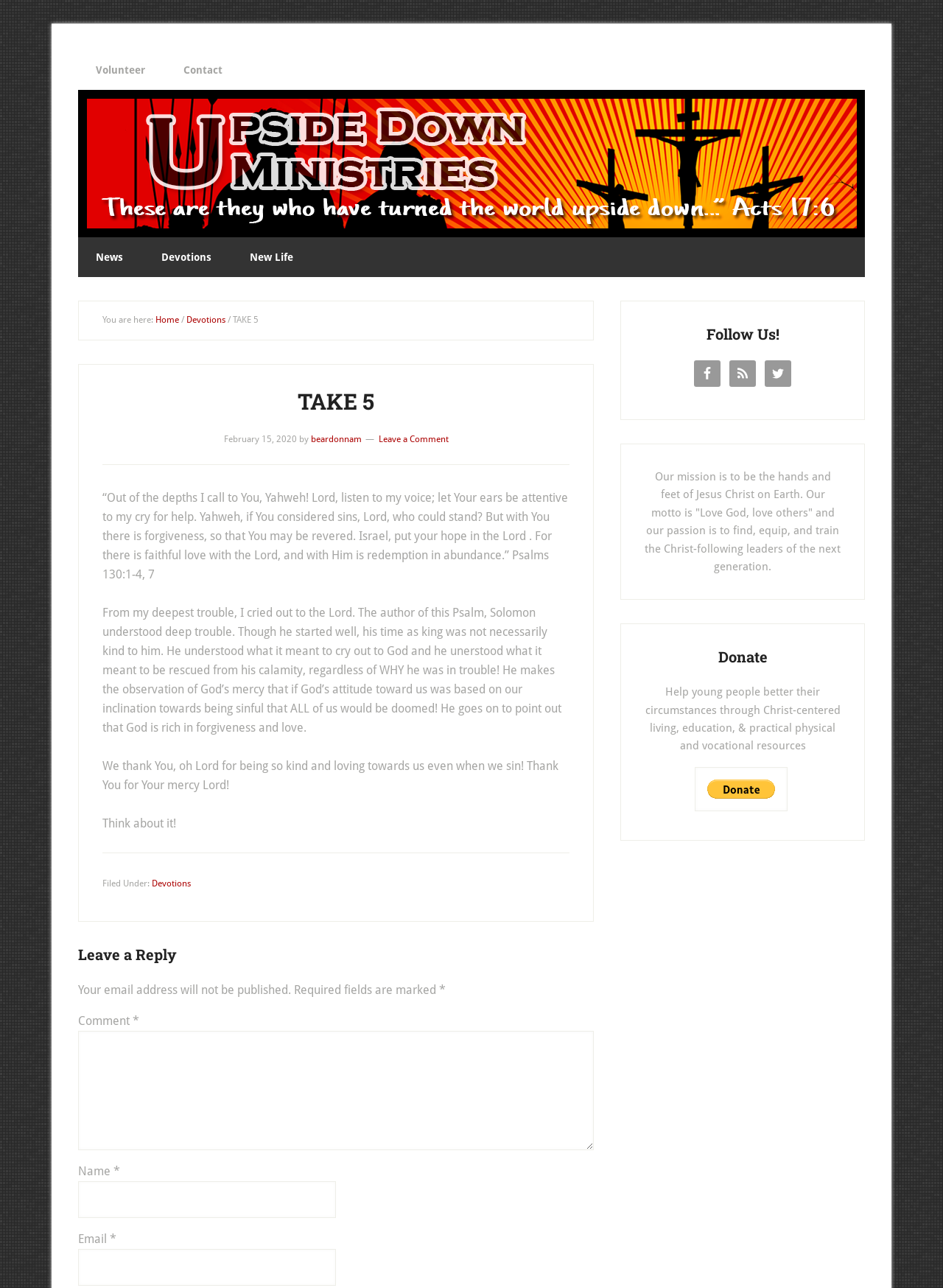Locate the bounding box coordinates of the clickable part needed for the task: "Follow on Facebook".

[0.736, 0.28, 0.764, 0.3]